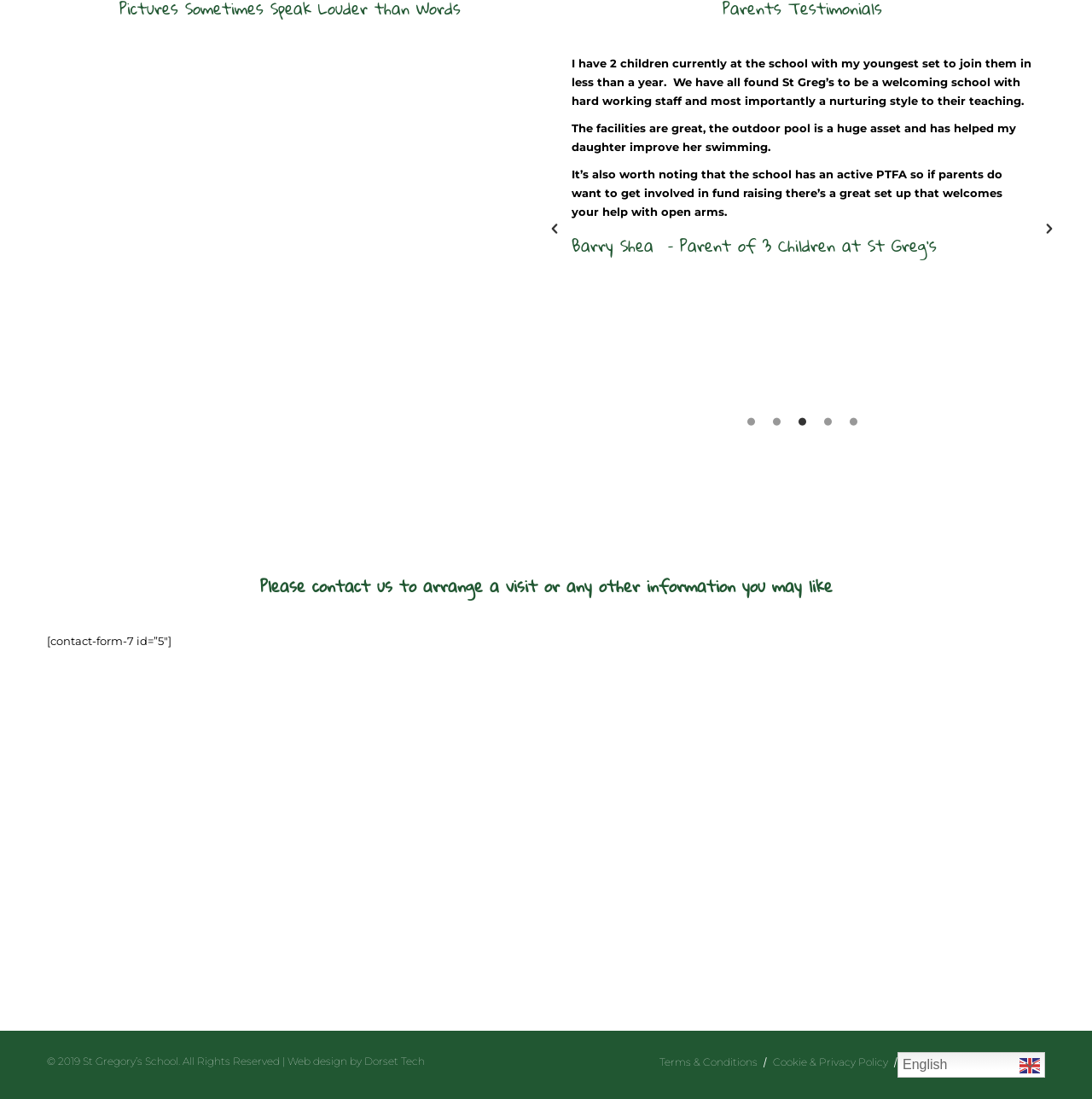What is the email address of the school?
Please provide a single word or phrase as the answer based on the screenshot.

office@stgregorymarnhull.dorset.sch.uk